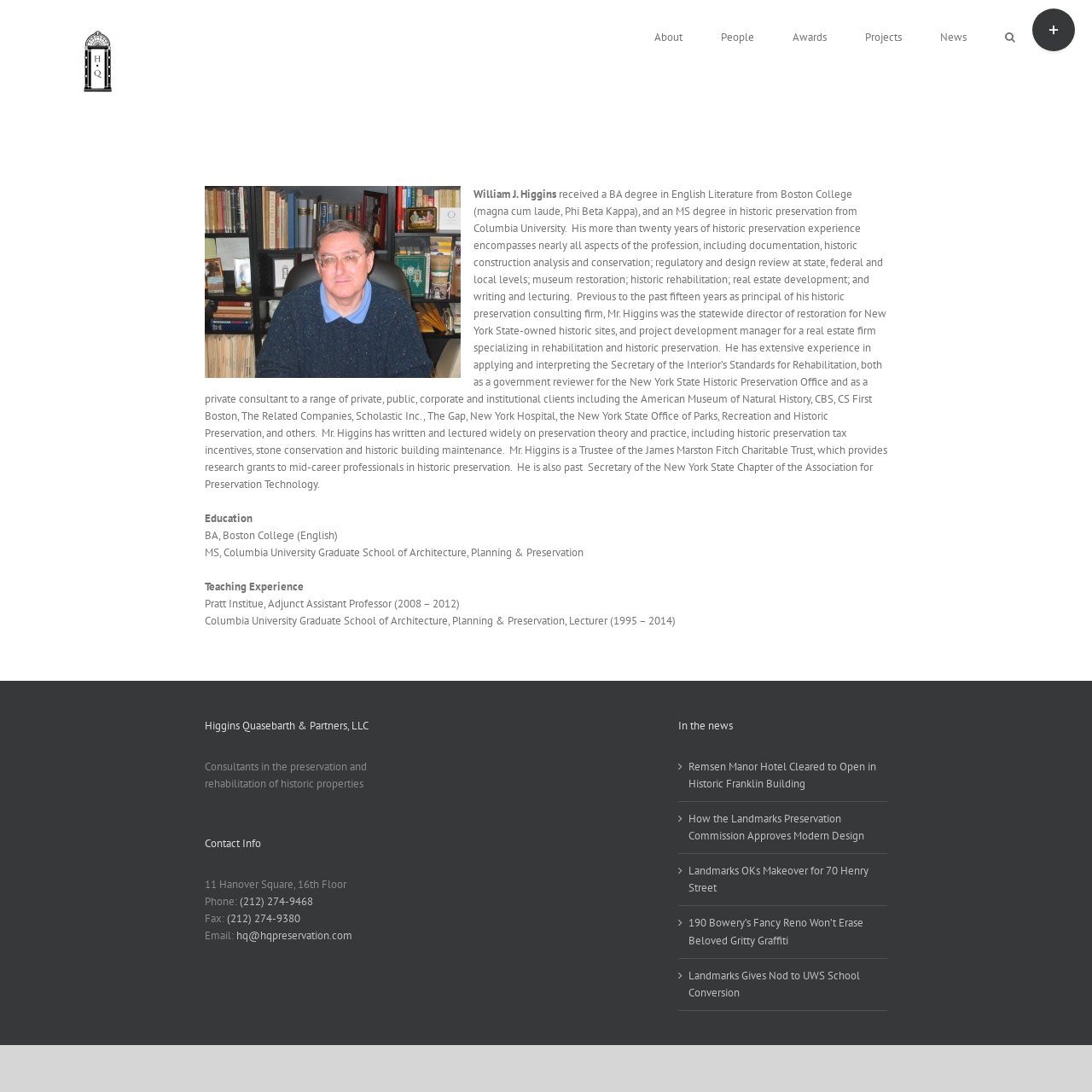What is William J. Higgins' profession?
We need a detailed and exhaustive answer to the question. Please elaborate.

Based on the webpage, William J. Higgins is a historic preservation consultant, as indicated by his experience and credentials in the field of historic preservation.